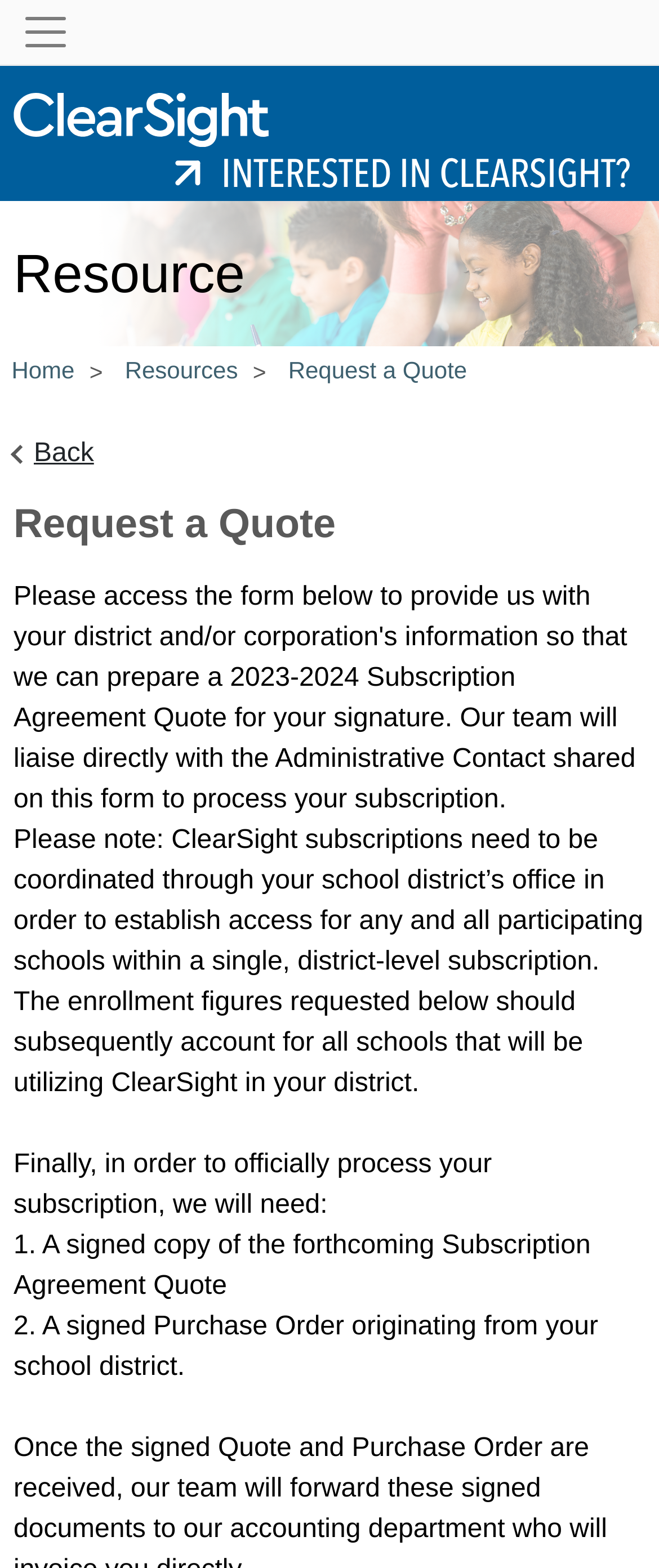What is required to officially process a subscription?
Please elaborate on the answer to the question with detailed information.

According to the webpage, two documents are required to officially process a subscription: a signed copy of the forthcoming Subscription Agreement Quote and a signed Purchase Order originating from the school district.